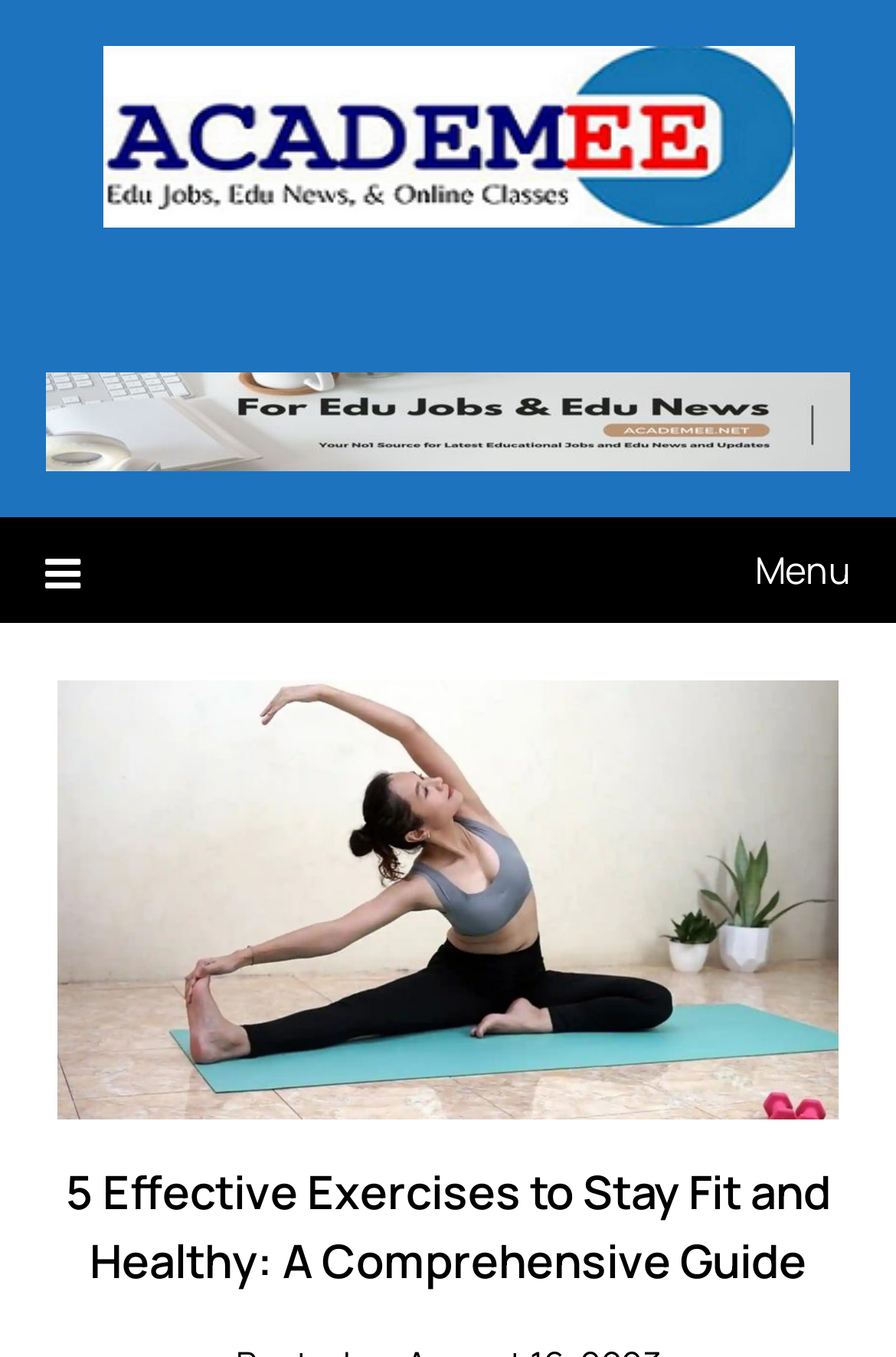For the following element description, predict the bounding box coordinates in the format (top-left x, top-left y, bottom-right x, bottom-right y). All values should be floating point numbers between 0 and 1. Description: alt="ACADEMEE EDU PORTAL"

[0.114, 0.034, 0.886, 0.168]